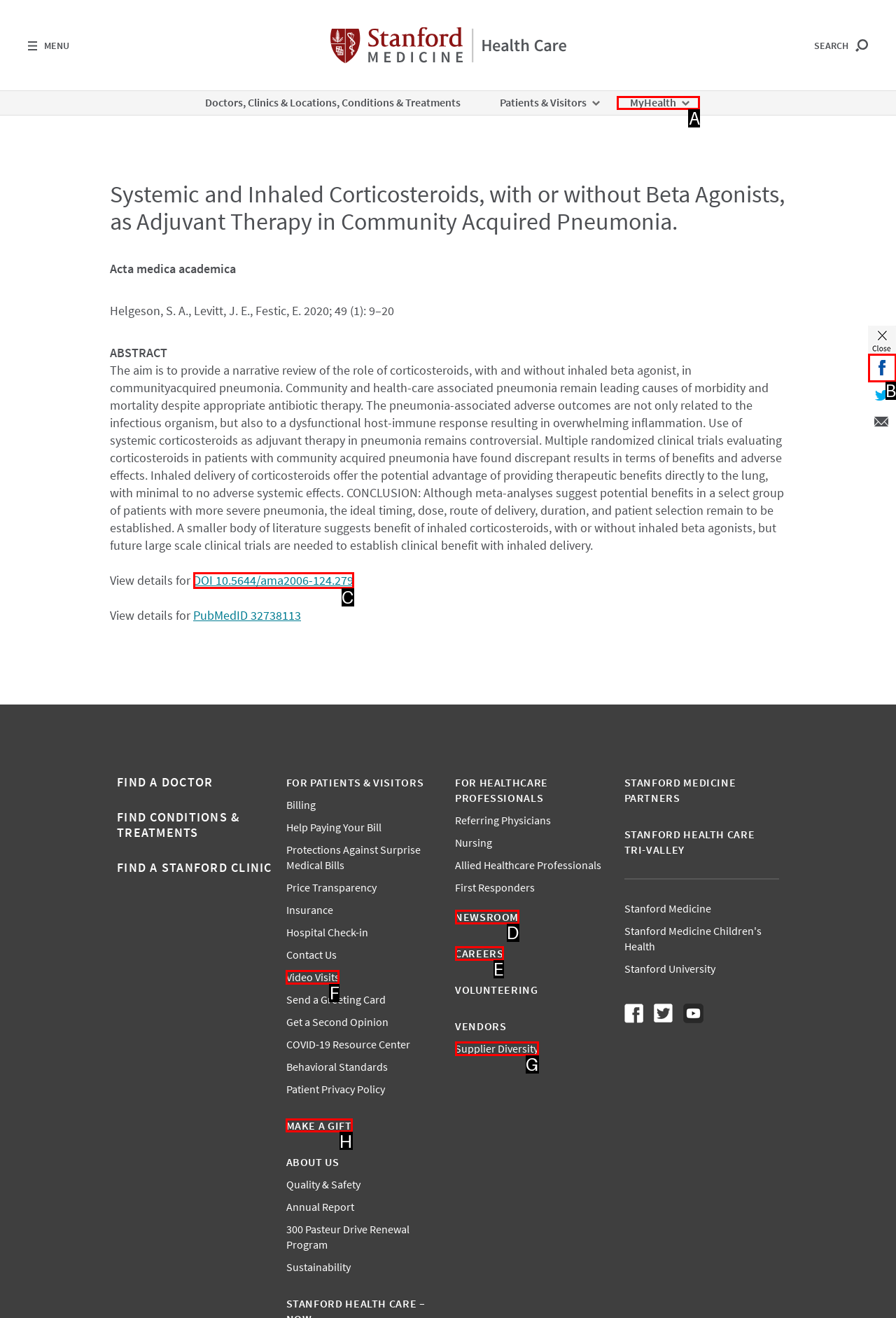Determine the HTML element to click for the instruction: Make a gift.
Answer with the letter corresponding to the correct choice from the provided options.

H